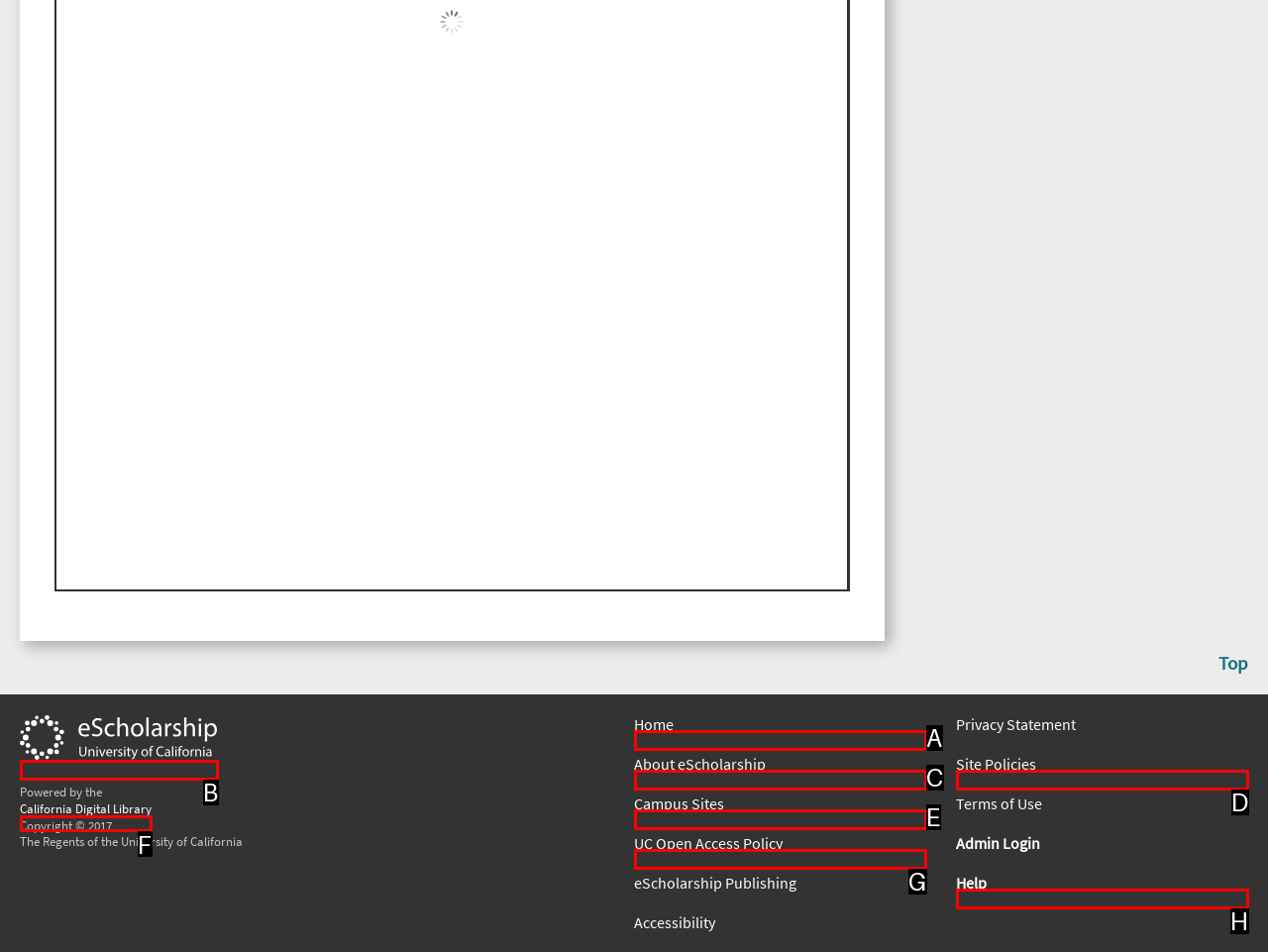Select the option that corresponds to the description: alt="eScholarship, University of California"
Respond with the letter of the matching choice from the options provided.

B